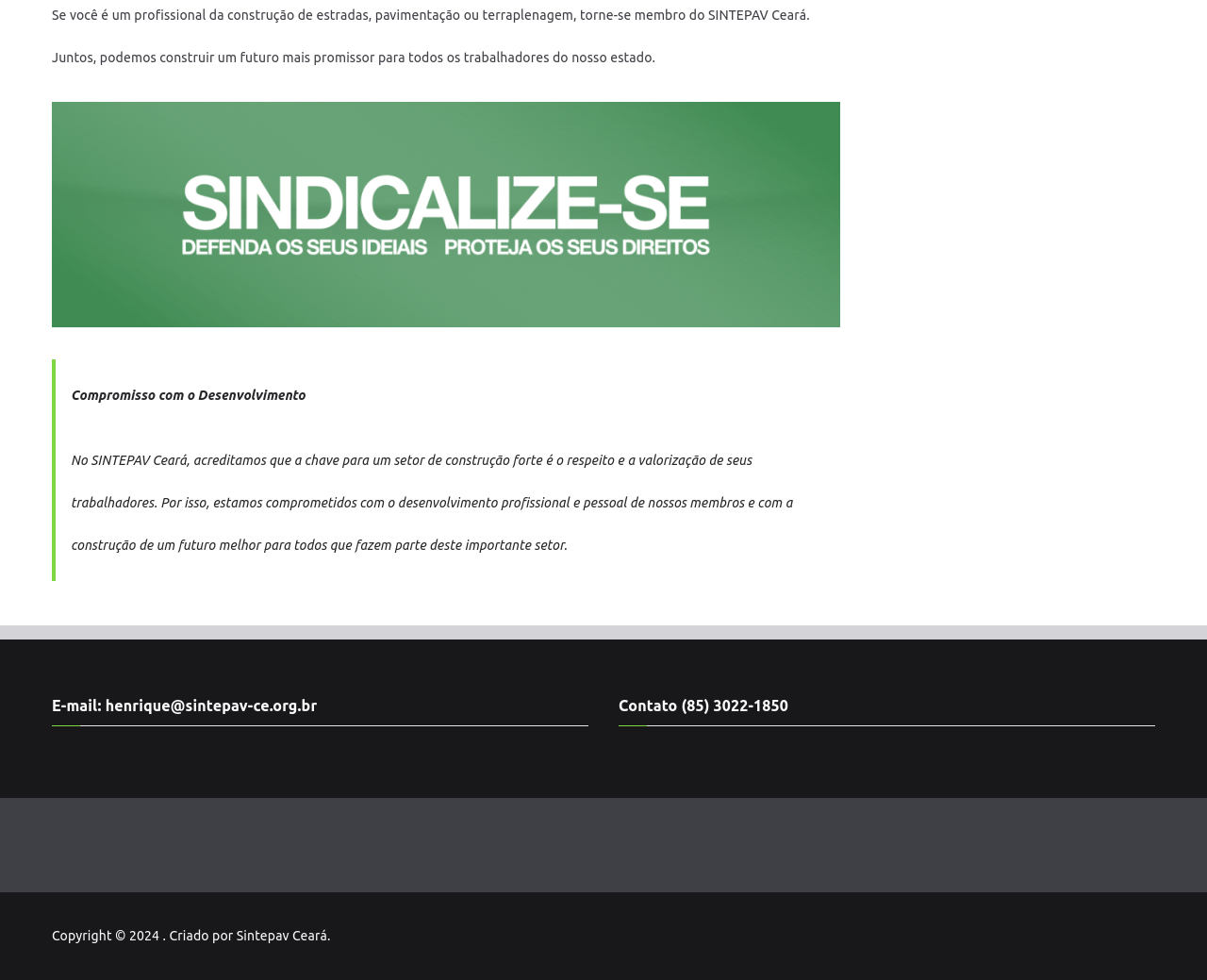What is the focus of the organization?
Refer to the image and give a detailed answer to the question.

The focus of the organization can be inferred from the text at the top of the webpage, which mentions 'construção de estradas, pavimentação ou terraplenagem' and 'setor de construção', indicating that the organization is focused on the construction sector.